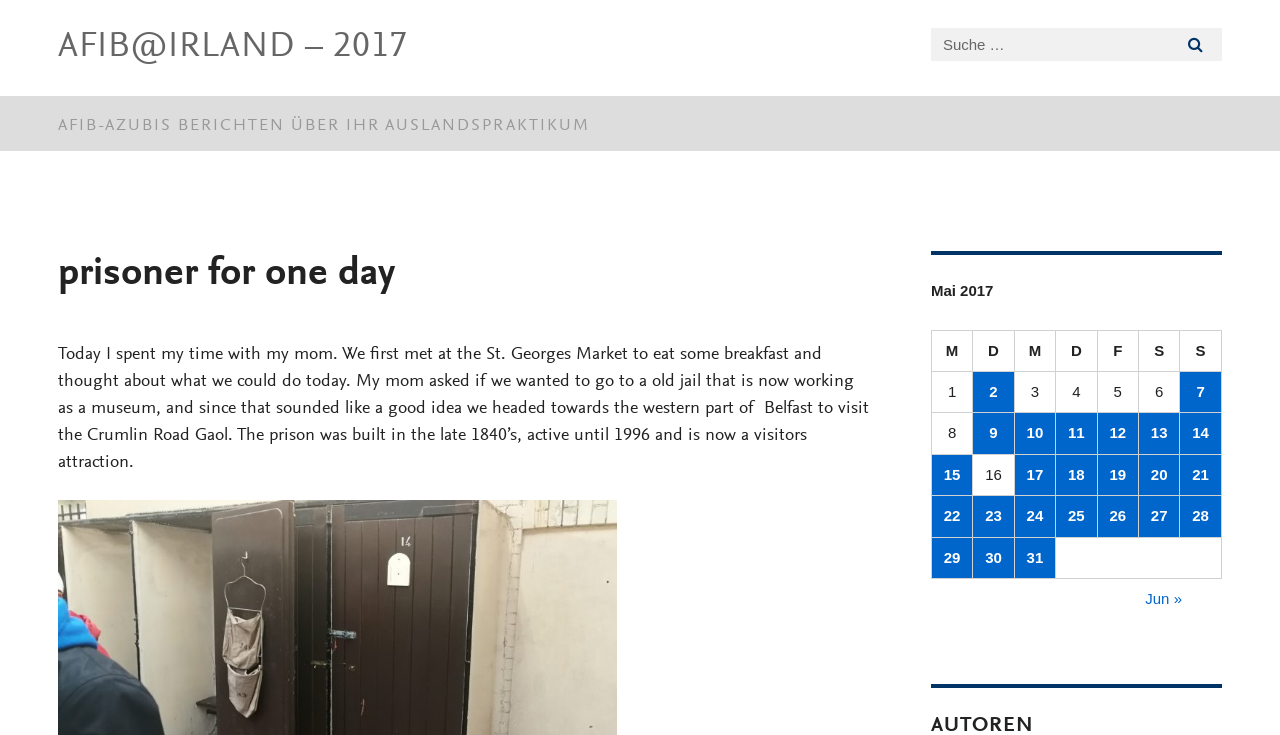Locate the bounding box of the UI element described by: "afib-Azubis berichten über ihr Auslandspraktikum" in the given webpage screenshot.

[0.045, 0.131, 0.955, 0.205]